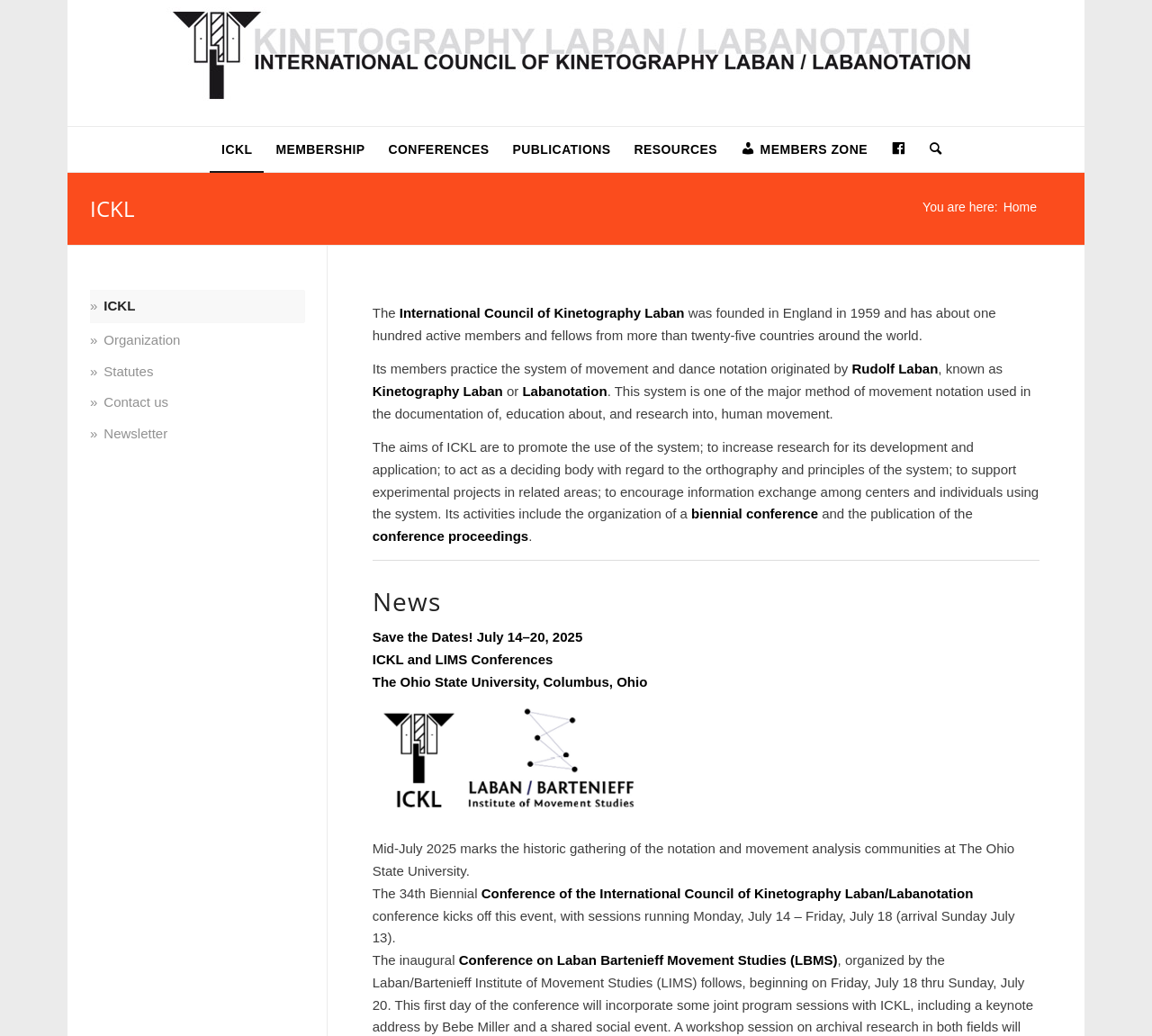Determine the bounding box coordinates of the element that should be clicked to execute the following command: "Contact us".

[0.09, 0.377, 0.146, 0.4]